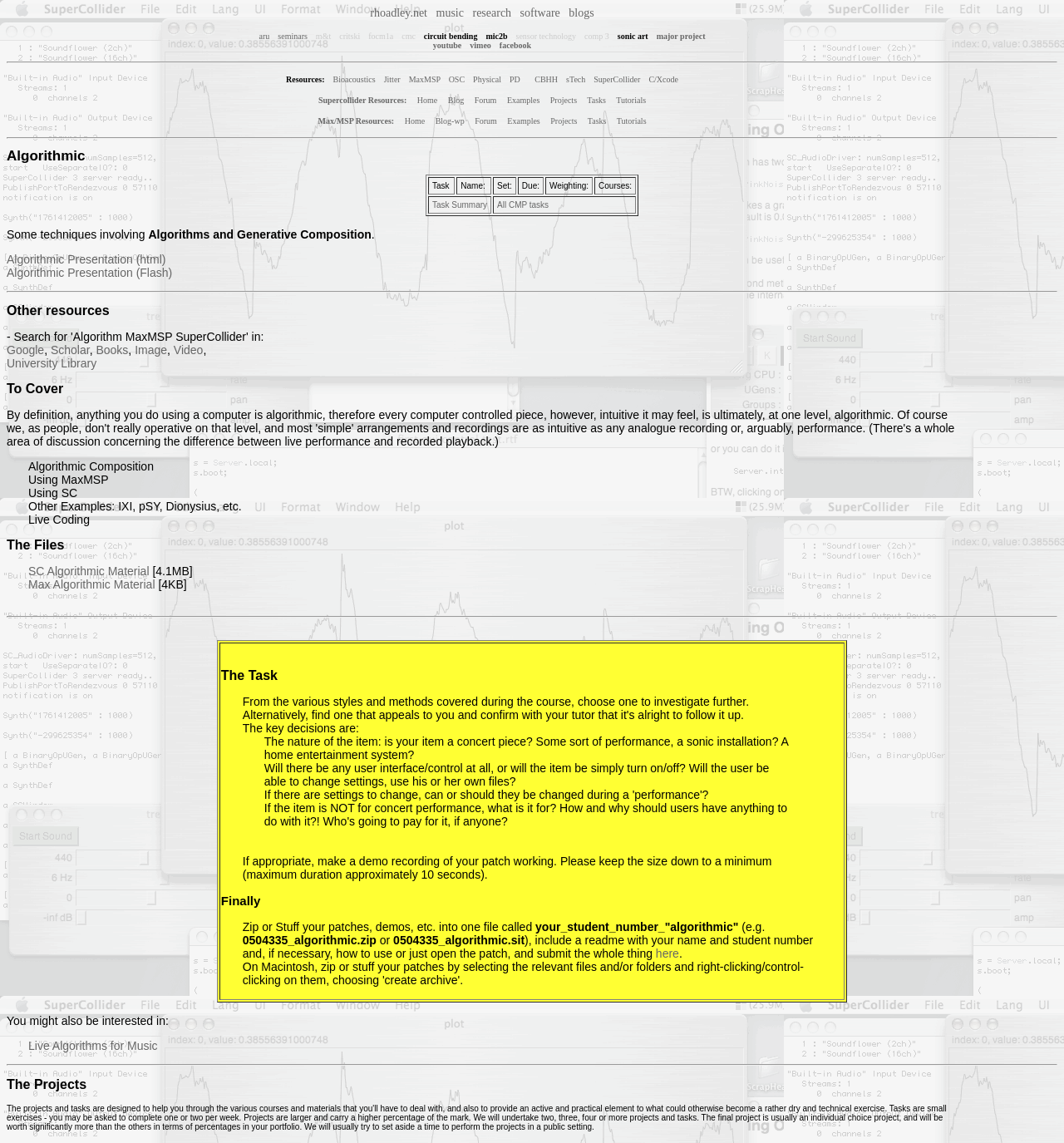Provide a brief response to the question below using a single word or phrase: 
How many rows are there in the table?

2